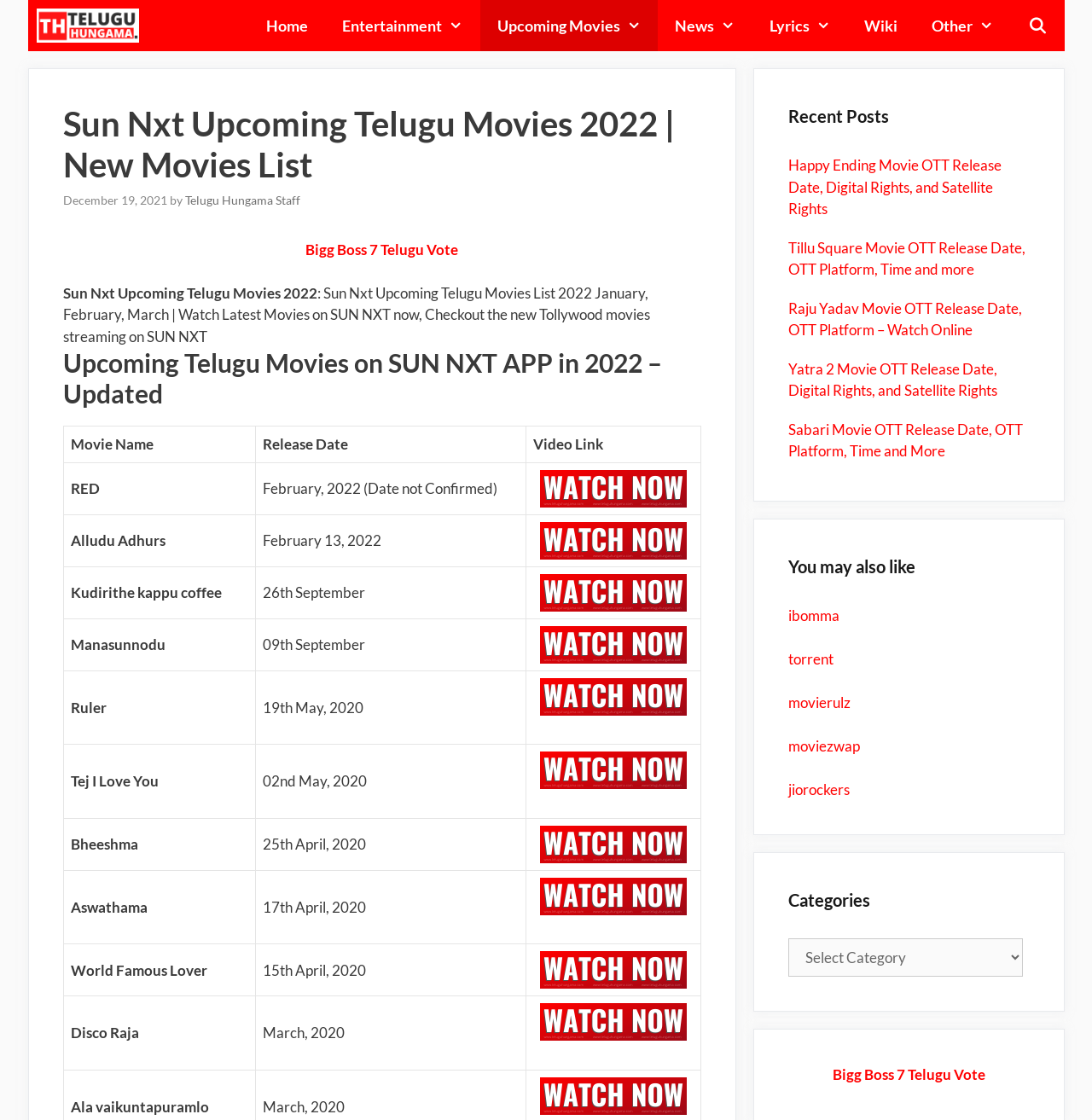What is the title of the article on the webpage?
Answer with a single word or phrase by referring to the visual content.

Sun Nxt Upcoming Telugu Movies 2022